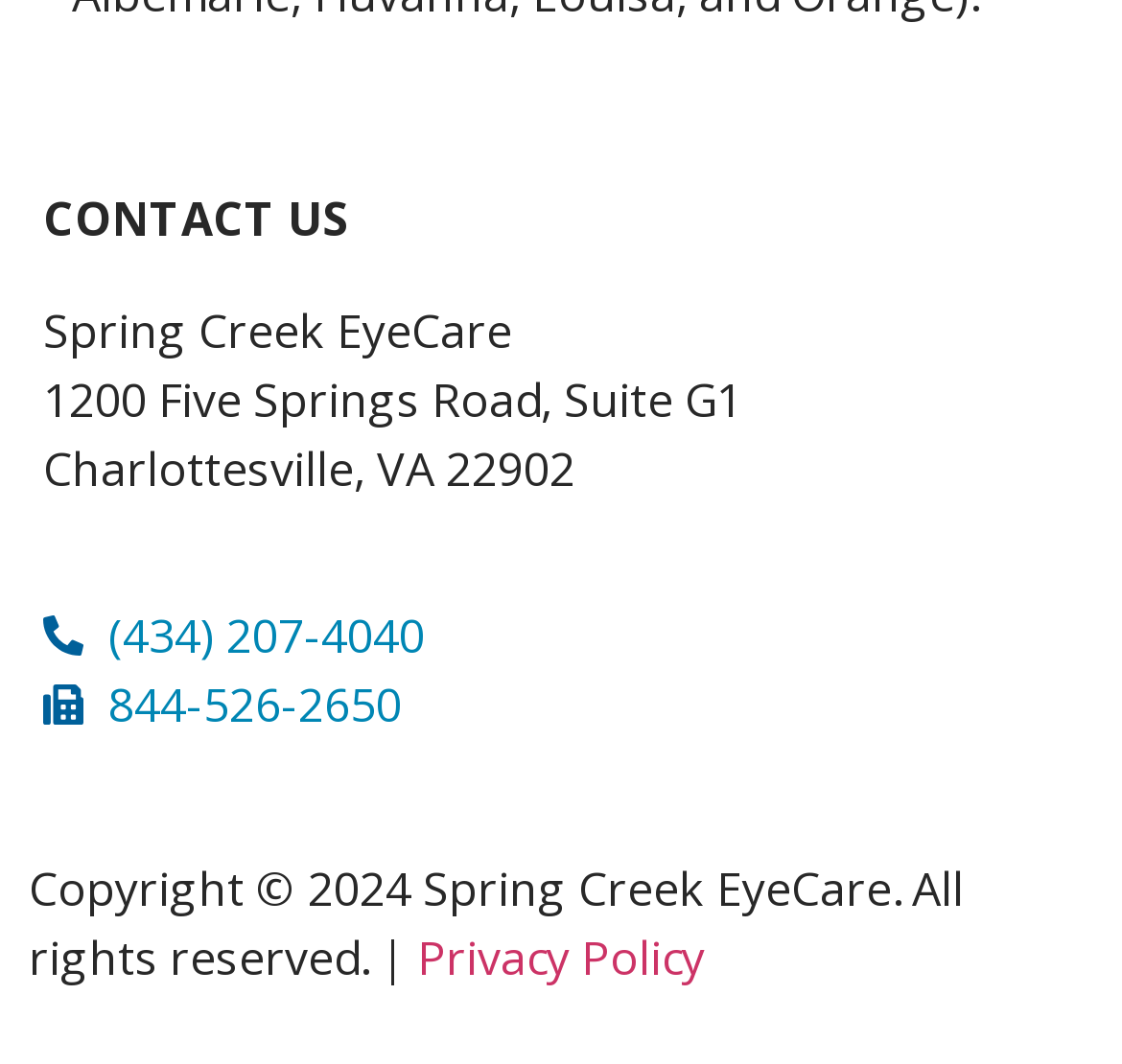Locate the bounding box coordinates of the UI element described by: "Employee engagement". Provide the coordinates as four float numbers between 0 and 1, formatted as [left, top, right, bottom].

None